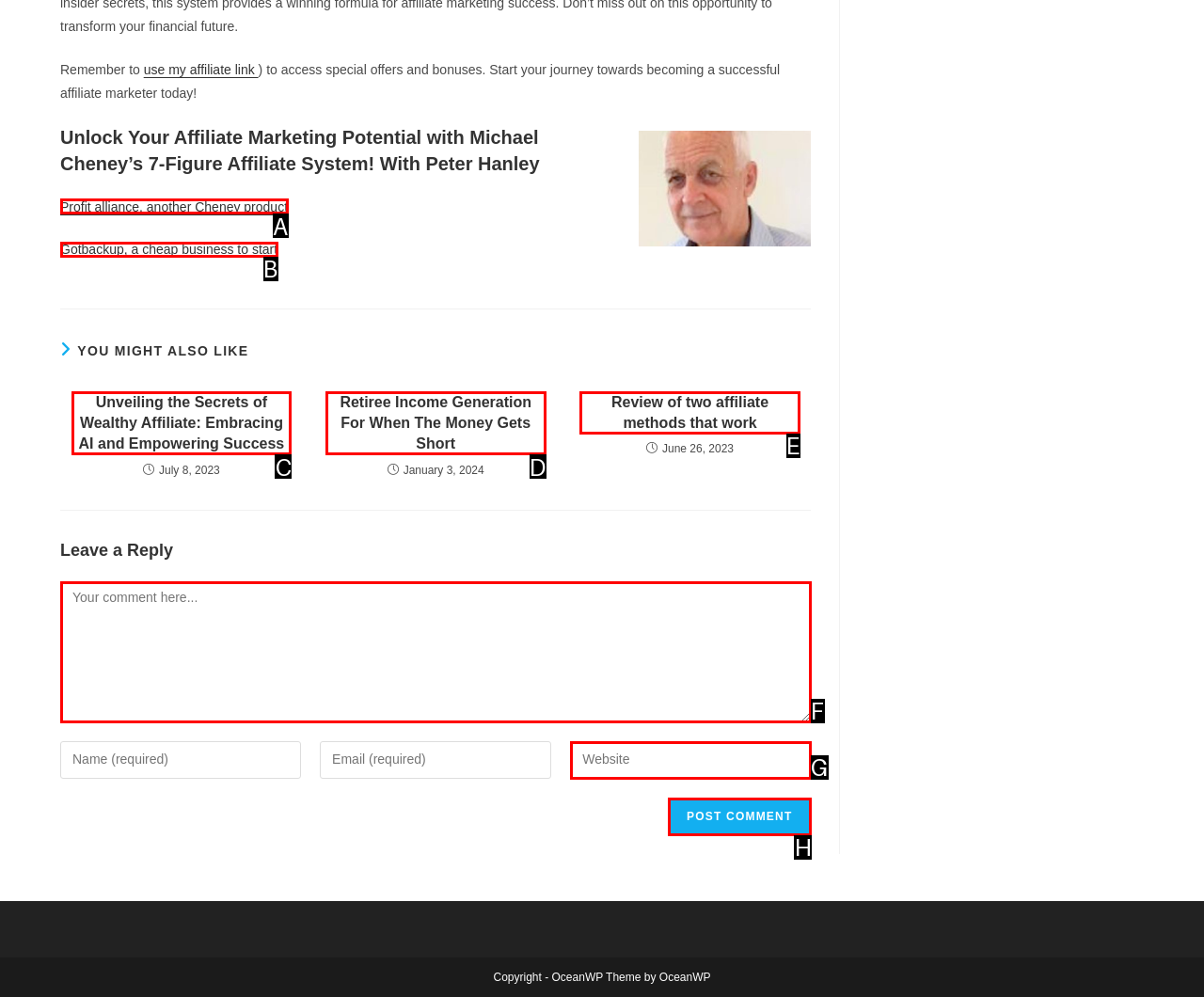Identify the HTML element to click to execute this task: Post a comment Respond with the letter corresponding to the proper option.

H